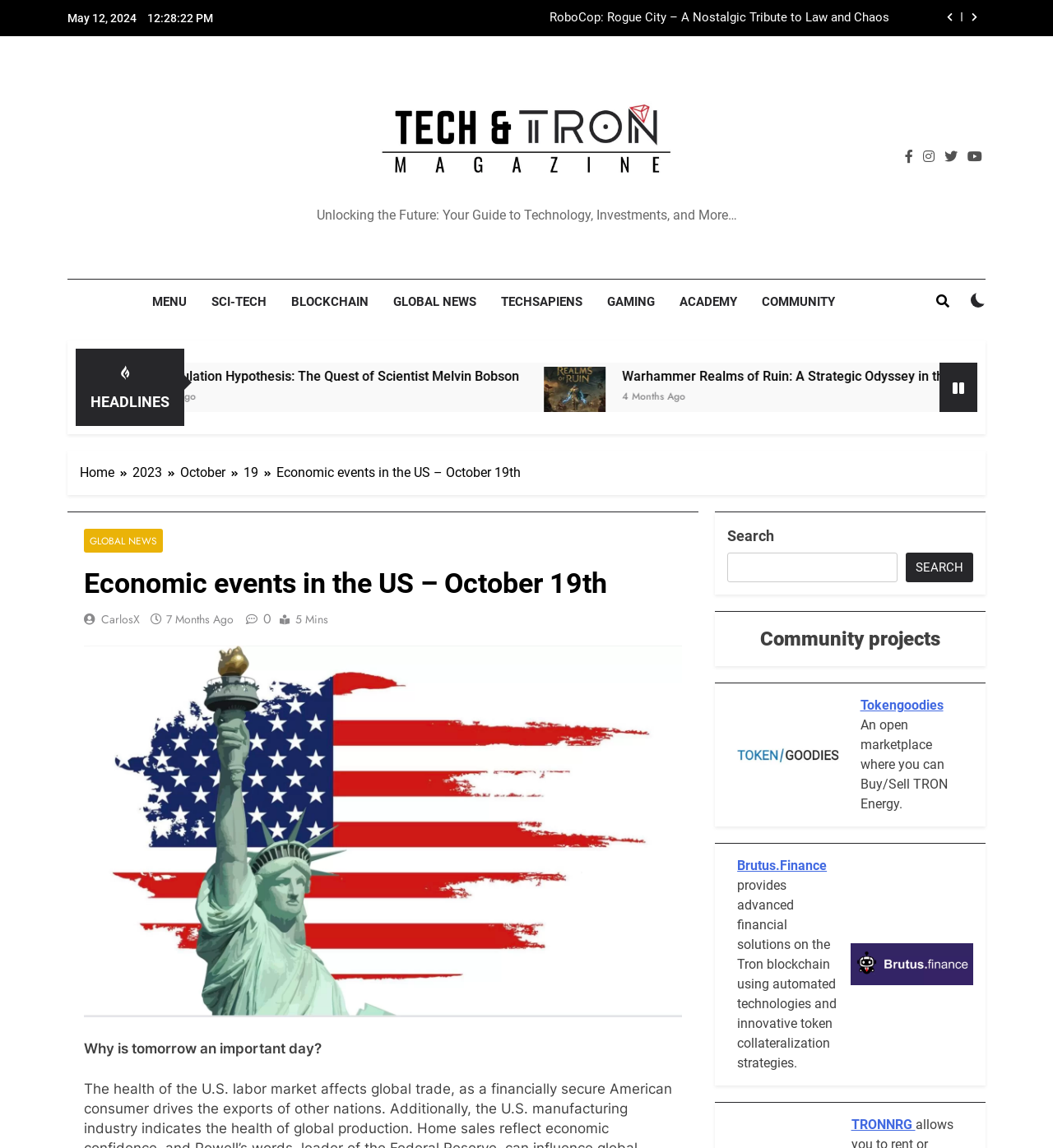What is the purpose of the button with the '' icon?
Please provide a single word or phrase in response based on the screenshot.

Search